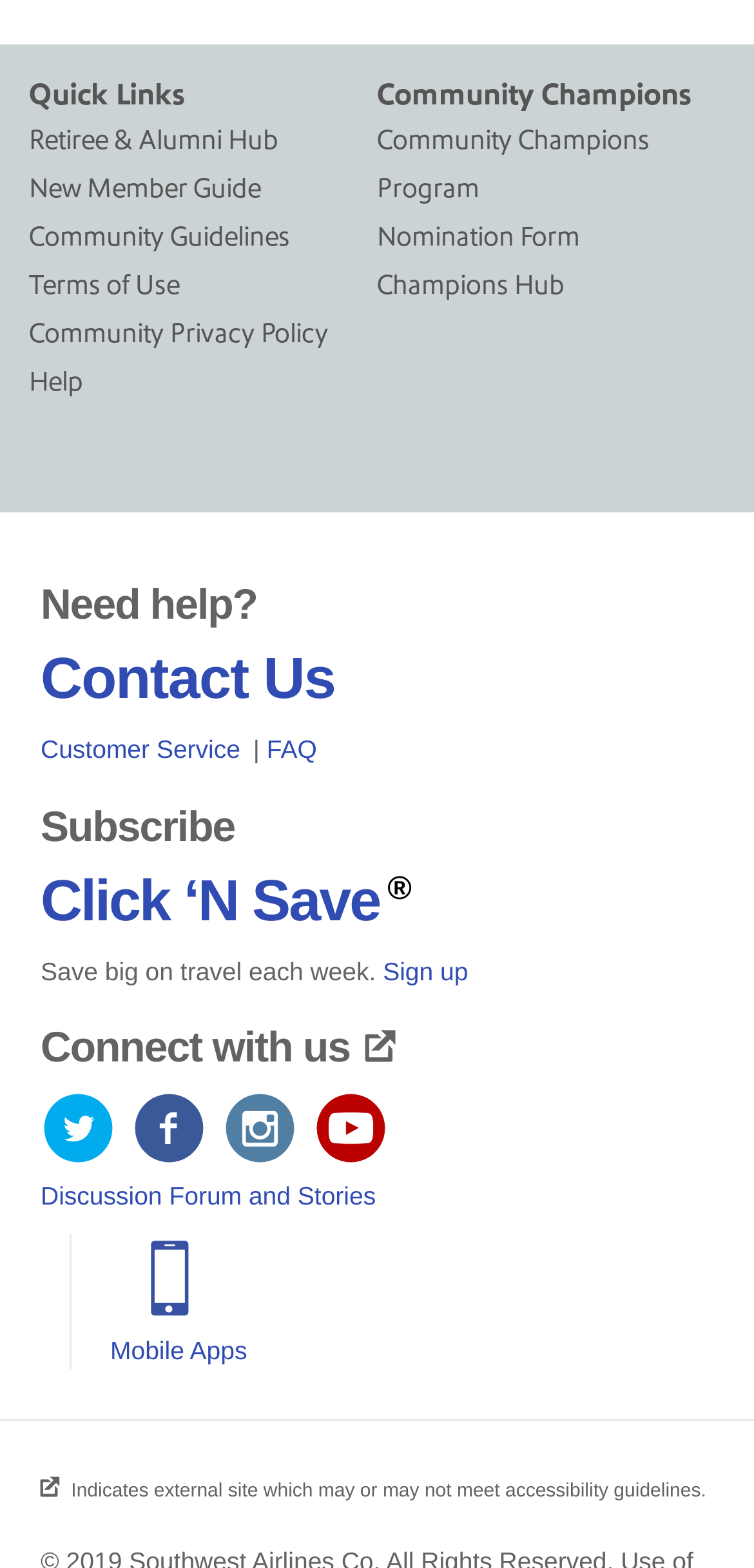Provide the bounding box coordinates for the specified HTML element described in this description: "Discussion Forum and Stories". The coordinates should be four float numbers ranging from 0 to 1, in the format [left, top, right, bottom].

[0.054, 0.753, 0.506, 0.772]